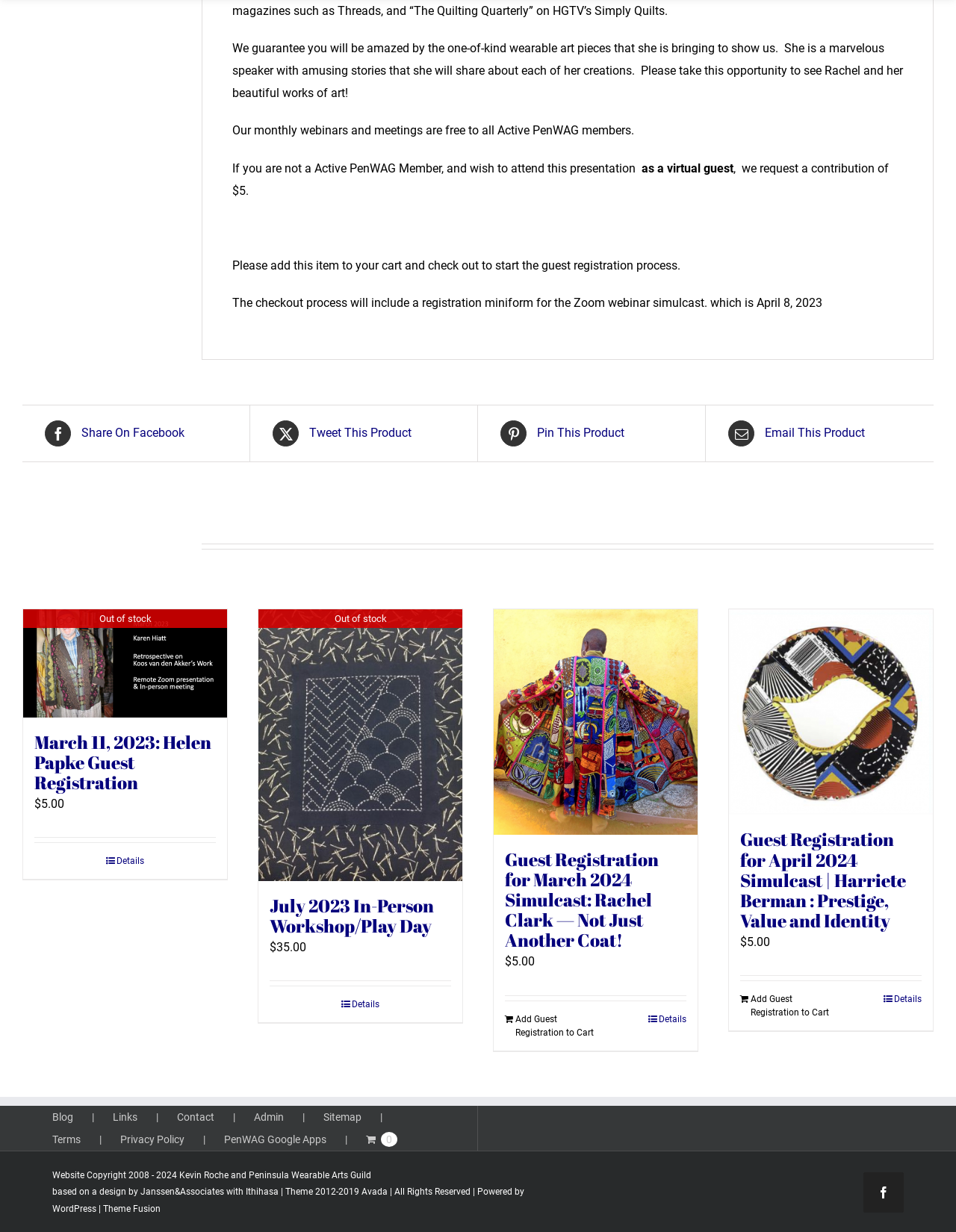Please locate the bounding box coordinates for the element that should be clicked to achieve the following instruction: "Go to Blog". Ensure the coordinates are given as four float numbers between 0 and 1, i.e., [left, top, right, bottom].

[0.055, 0.898, 0.118, 0.914]